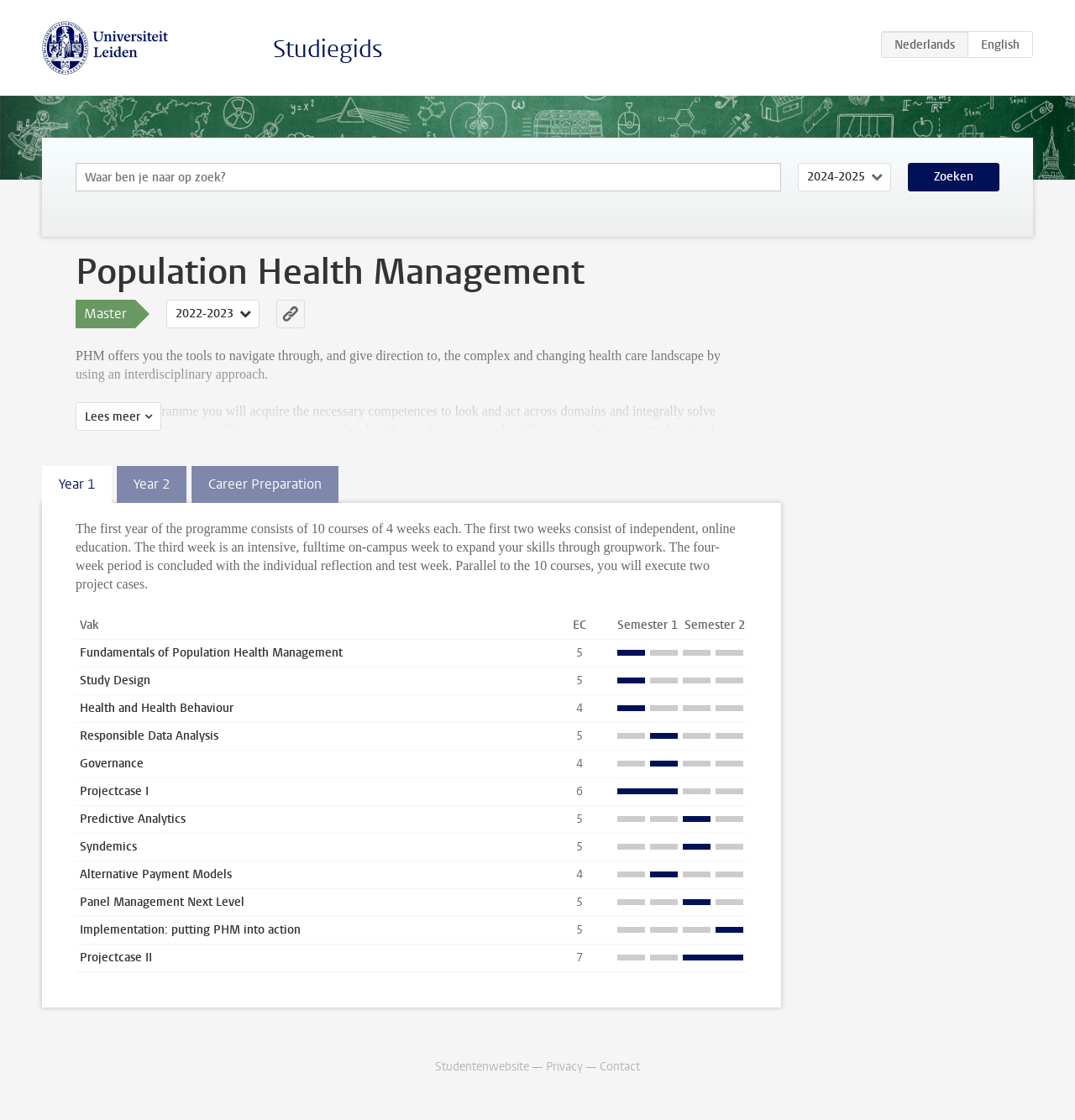Using the provided element description: "Implementation: putting PHM into action", determine the bounding box coordinates of the corresponding UI element in the screenshot.

[0.074, 0.823, 0.28, 0.837]